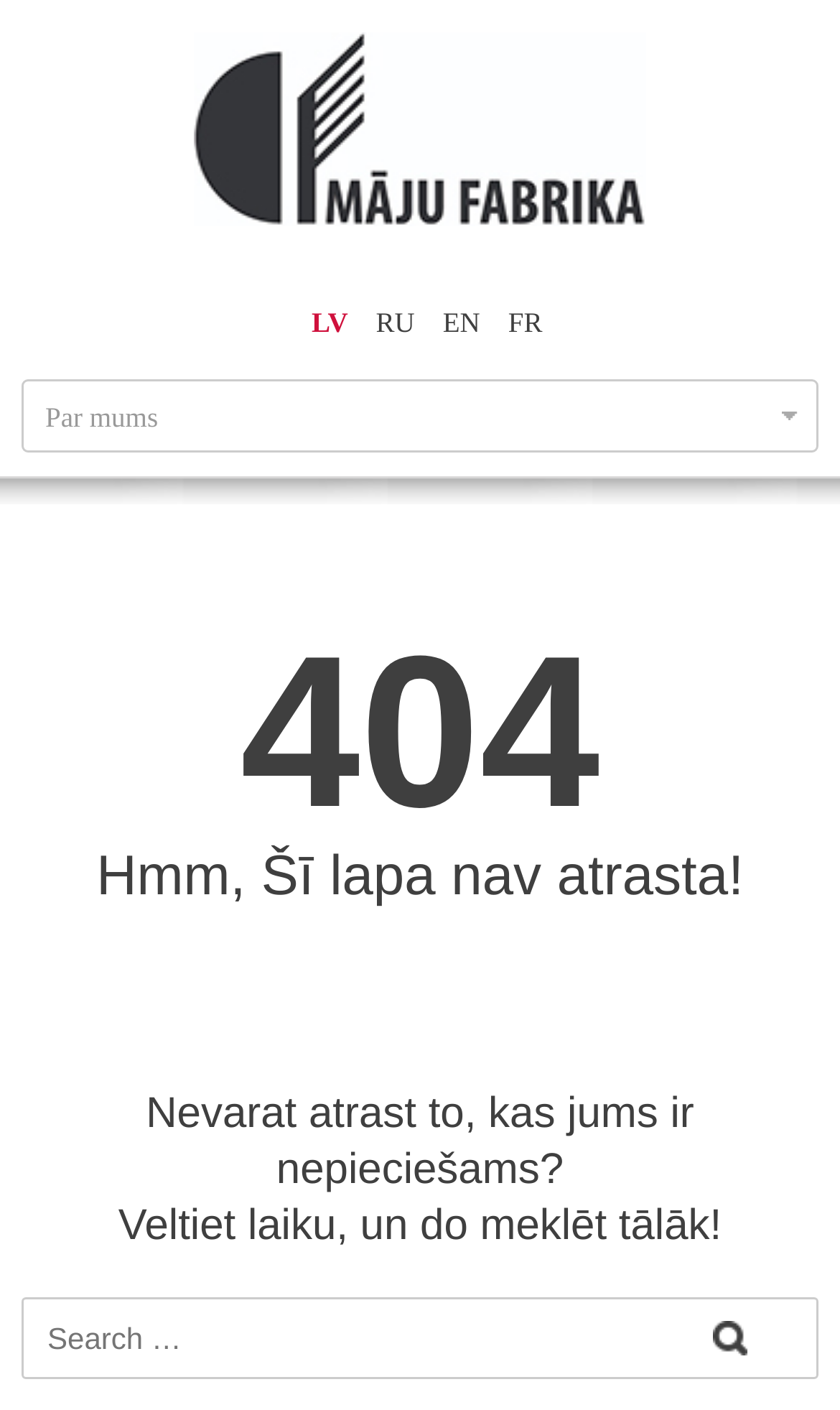Use the details in the image to answer the question thoroughly: 
What is the suggestion given to the user after the error message?

The suggestion is displayed in the article section of the page, after the error message, and it advises the user to take time and search further, possibly to find what they are looking for.